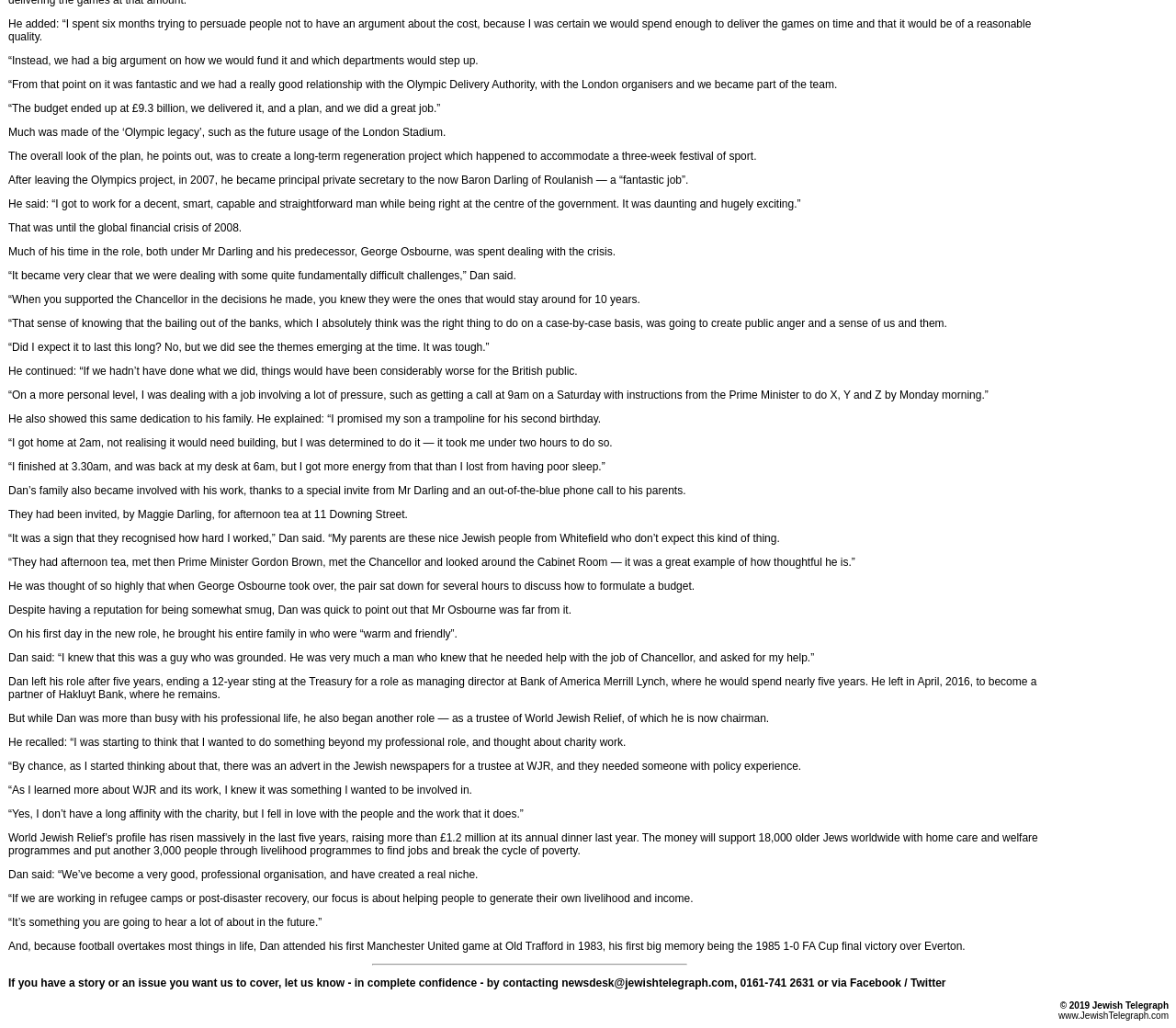What is the name of the Chancellor Dan worked with?
Answer the question with a single word or phrase by looking at the picture.

George Osbourne